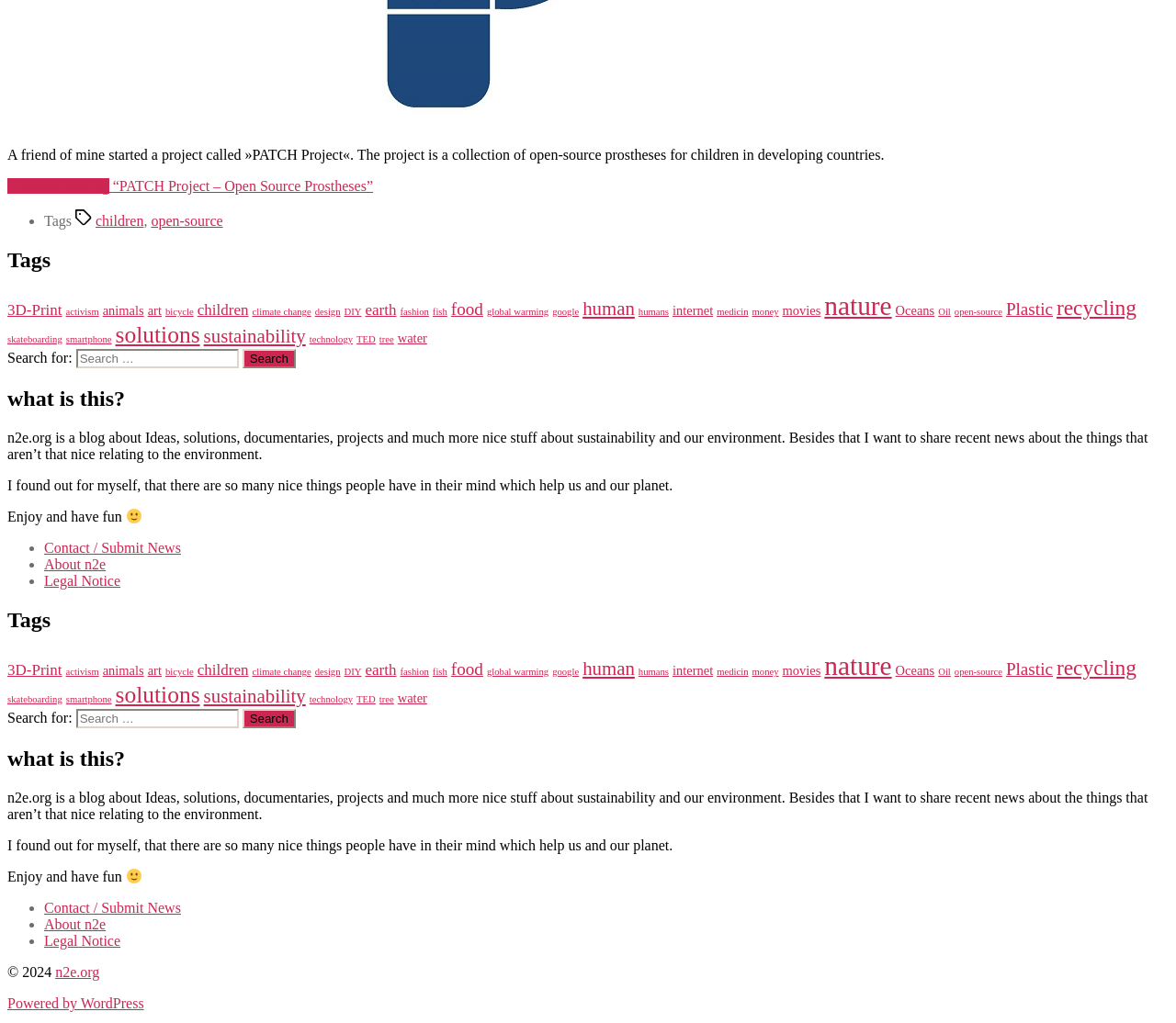Given the description of the UI element: "프린세스 아야", predict the bounding box coordinates in the form of [left, top, right, bottom], with each value being a float between 0 and 1.

None